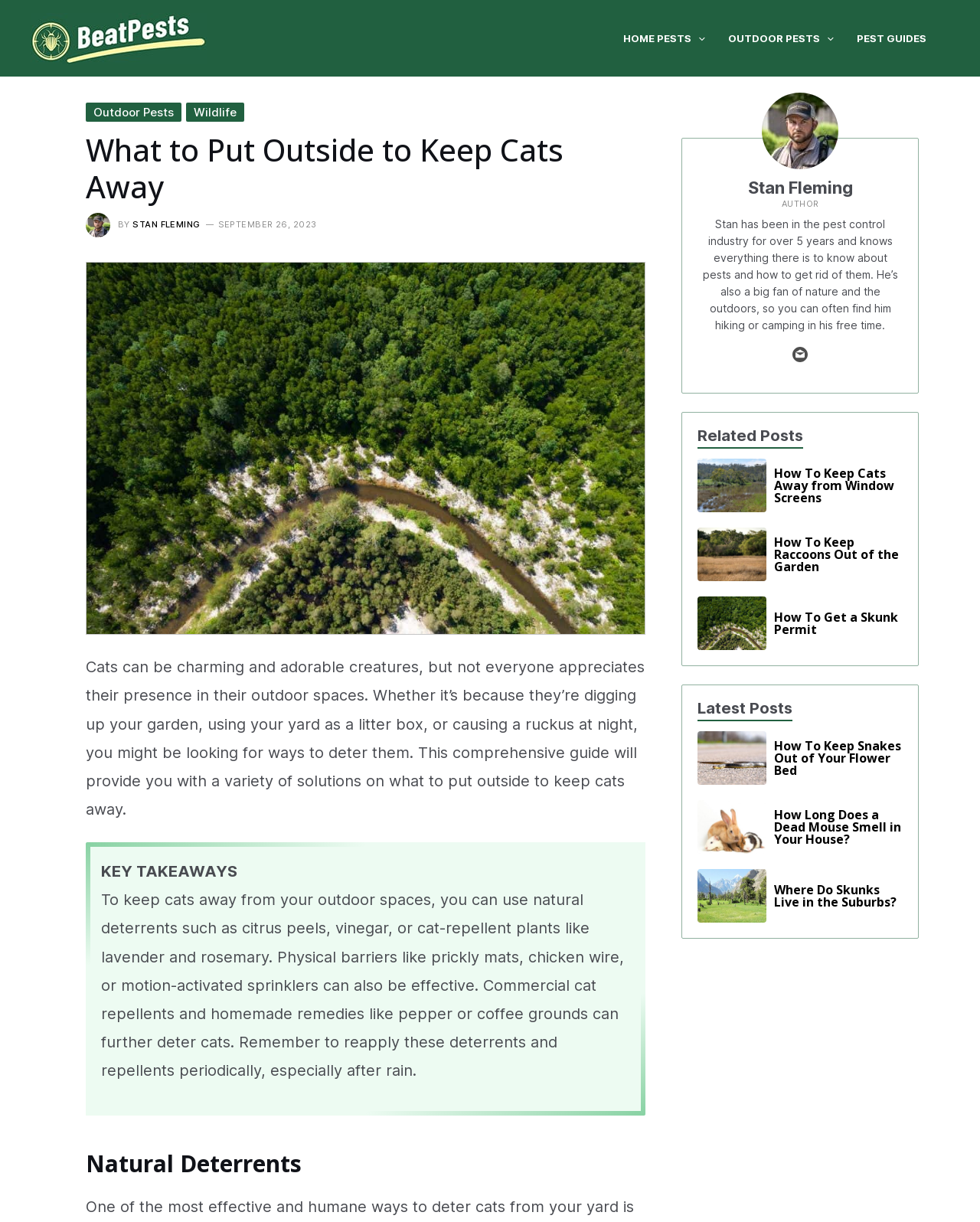Give a concise answer using only one word or phrase for this question:
What is the author's name?

Stan Fleming